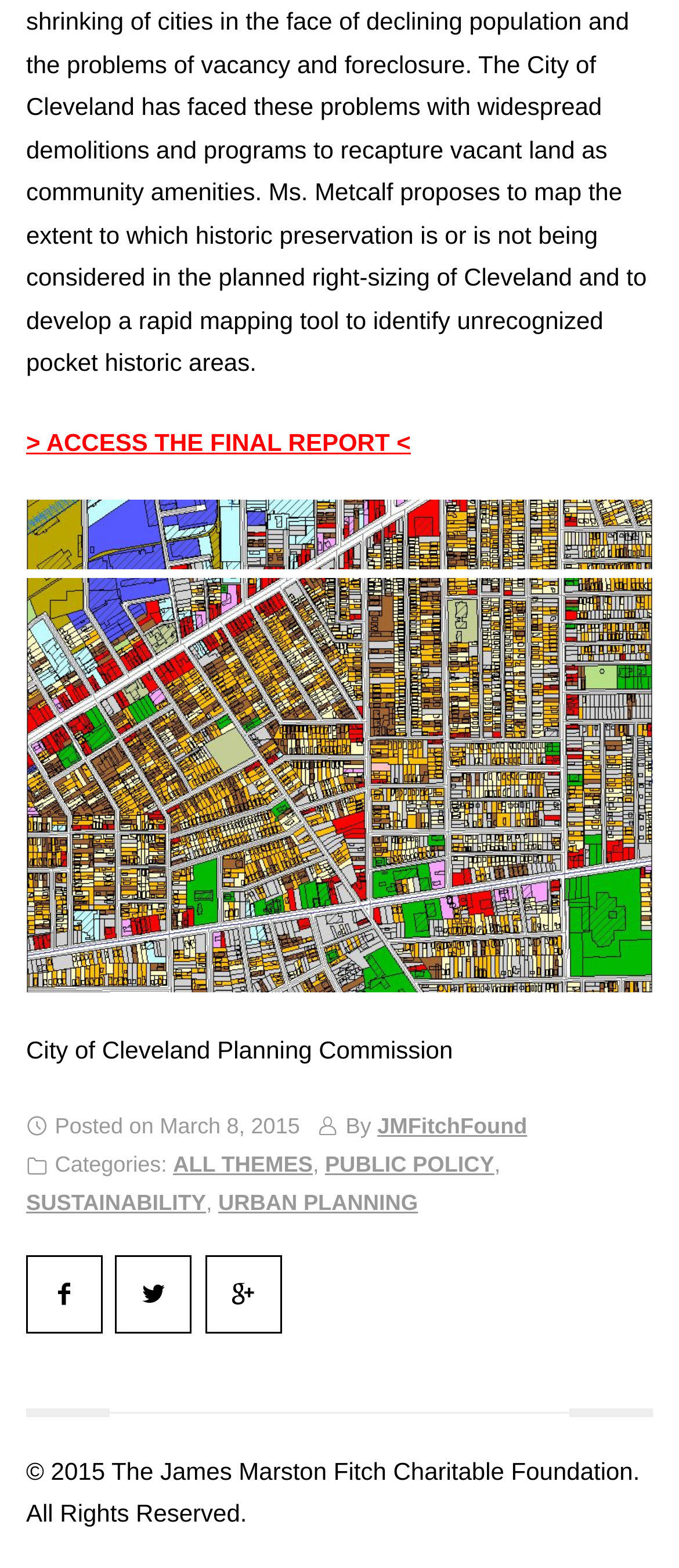Locate the UI element described by PUBLIC POLICY in the provided webpage screenshot. Return the bounding box coordinates in the format (top-left x, top-left y, bottom-right x, bottom-right y), ensuring all values are between 0 and 1.

[0.479, 0.735, 0.728, 0.751]